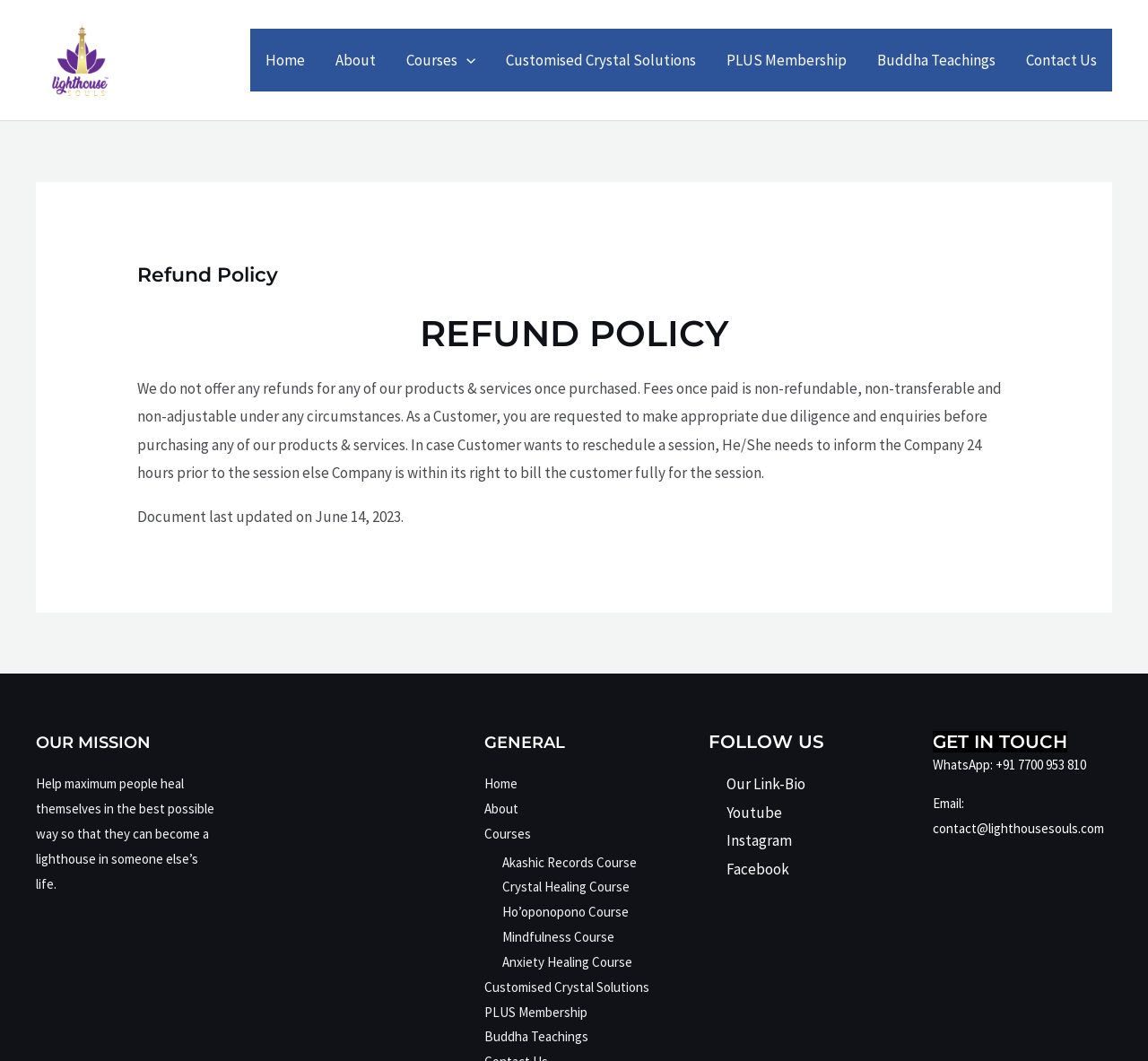Please identify the bounding box coordinates of the area that needs to be clicked to follow this instruction: "contact us".

[0.88, 0.027, 0.969, 0.086]